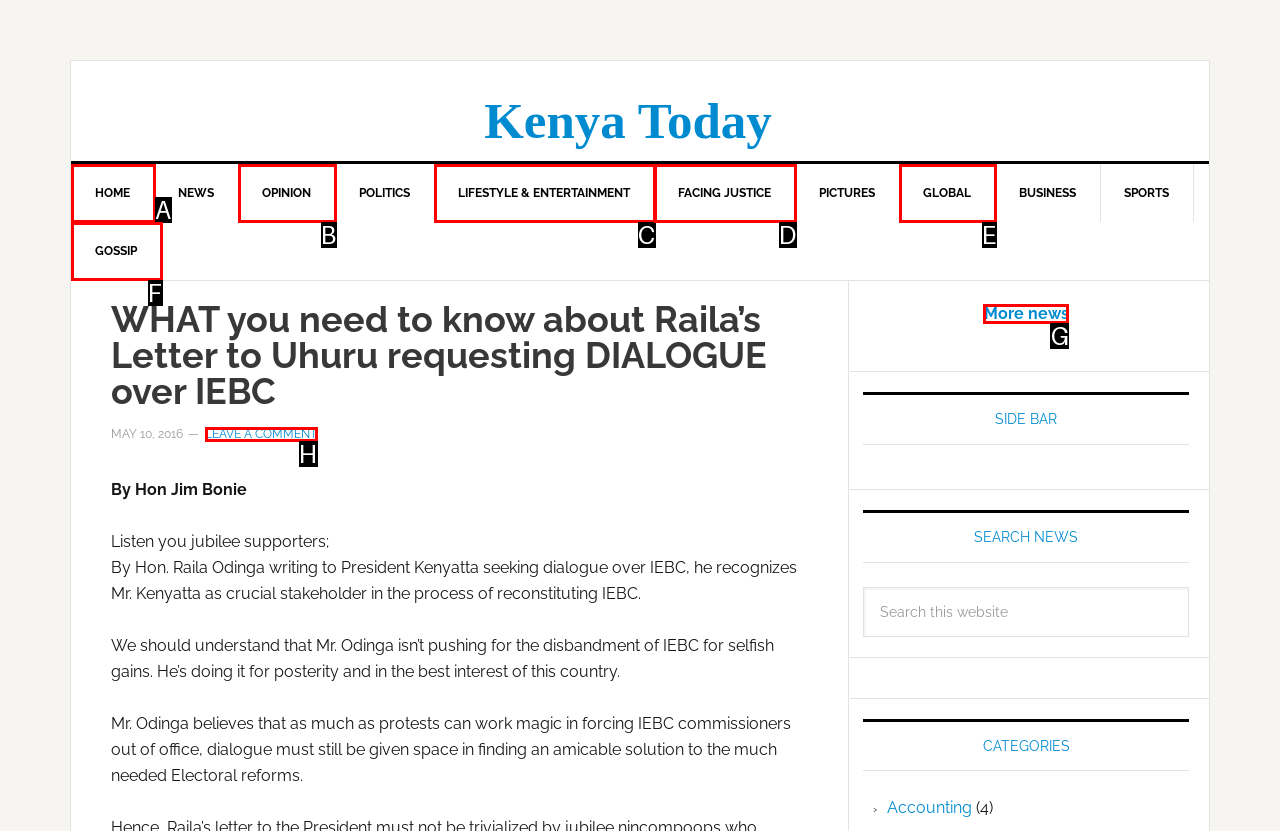Identify the option that corresponds to the description: Home. Provide only the letter of the option directly.

A